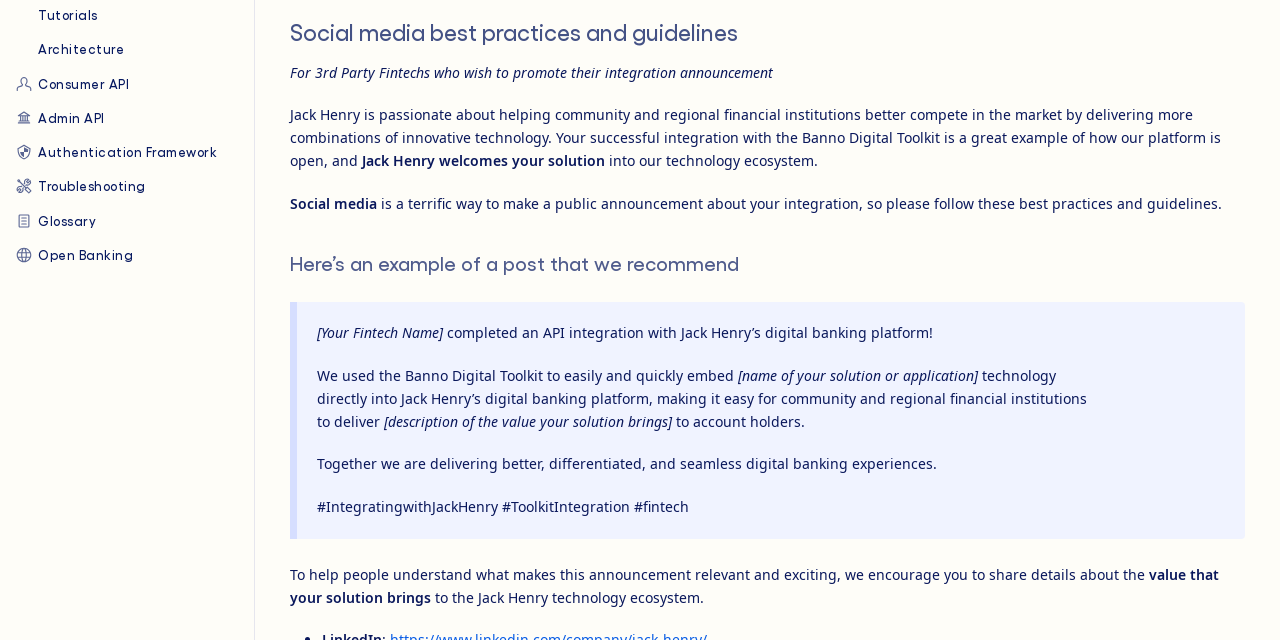Using the description "Troubleshooting", predict the bounding box of the relevant HTML element.

[0.012, 0.274, 0.187, 0.307]